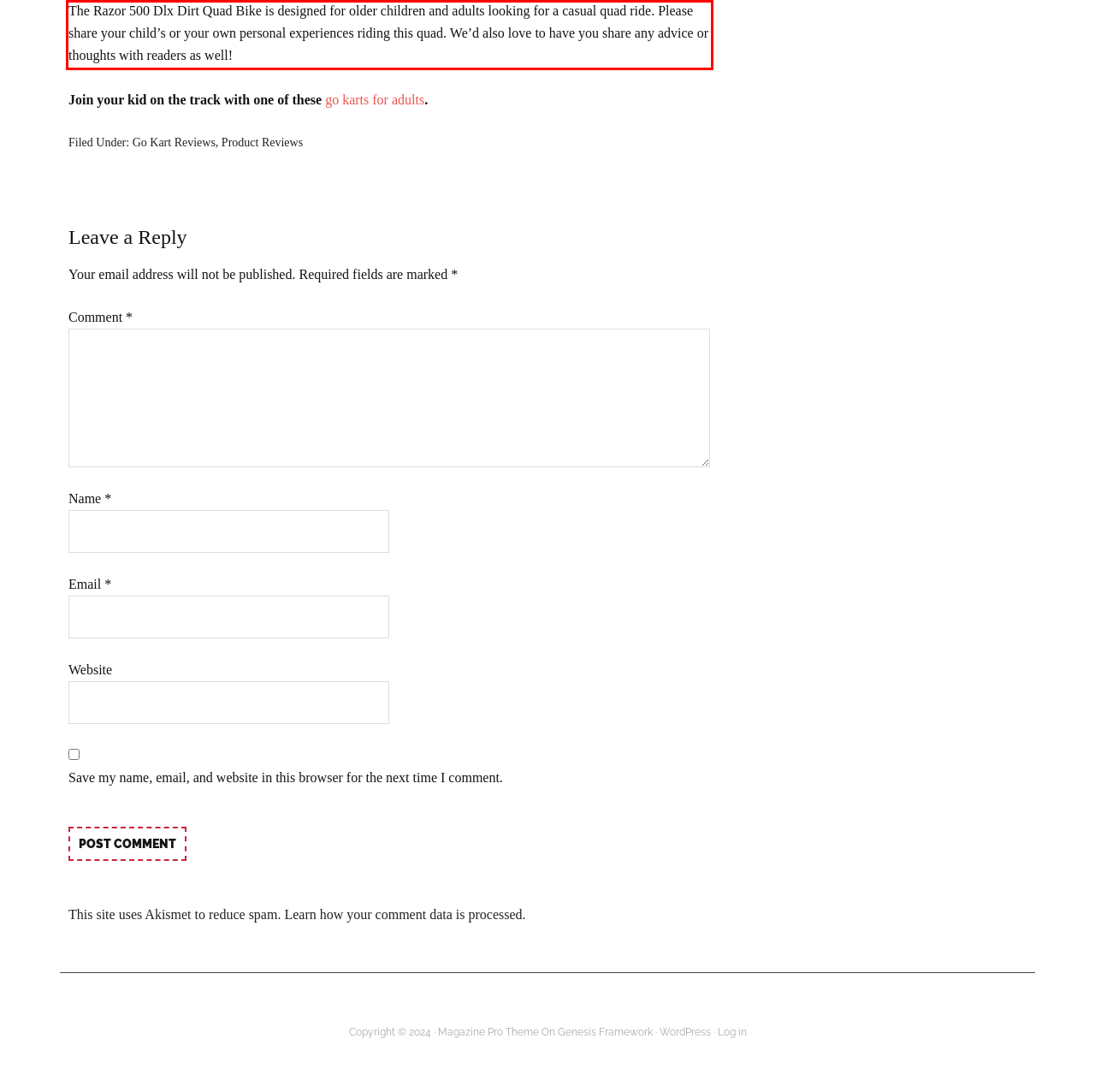Inspect the webpage screenshot that has a red bounding box and use OCR technology to read and display the text inside the red bounding box.

The Razor 500 Dlx Dirt Quad Bike is designed for older children and adults looking for a casual quad ride. Please share your child’s or your own personal experiences riding this quad. We’d also love to have you share any advice or thoughts with readers as well!